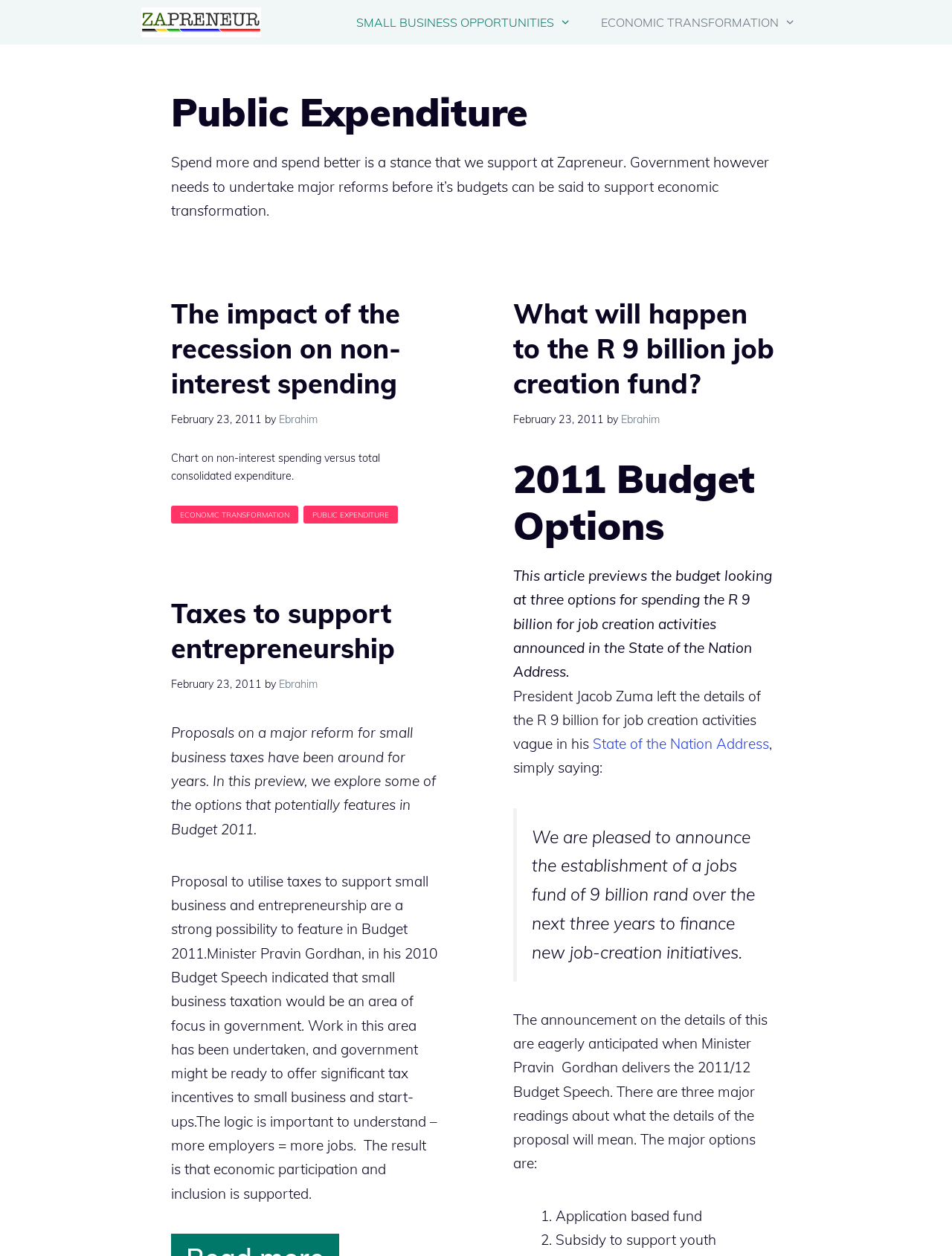Reply to the question with a single word or phrase:
What is the topic of the article 'The impact of the recession on non-interest spending'?

Economic transformation